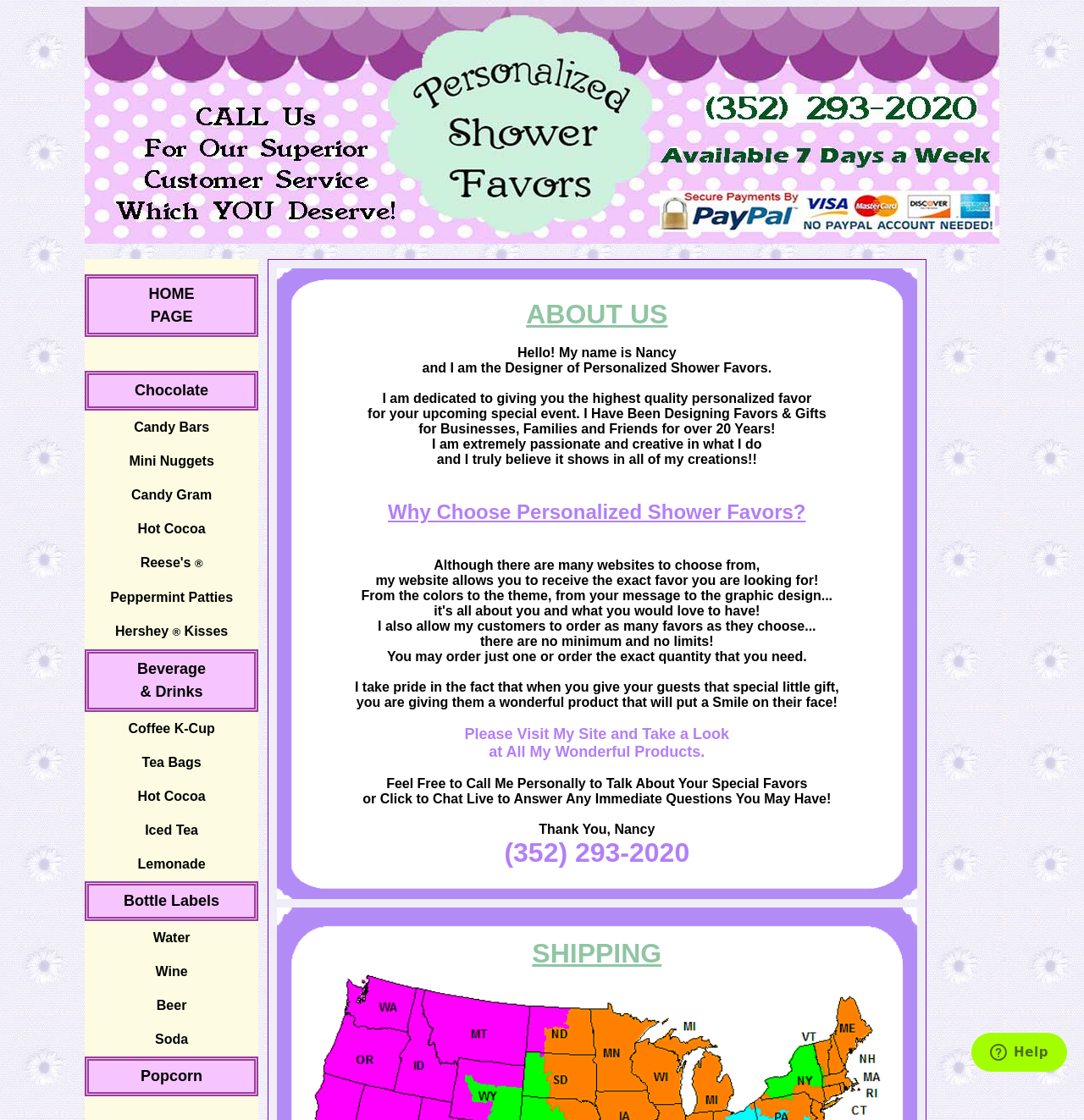Can you specify the bounding box coordinates for the region that should be clicked to fulfill this instruction: "Click on the 'Beverage & Drinks' link".

[0.127, 0.59, 0.19, 0.625]